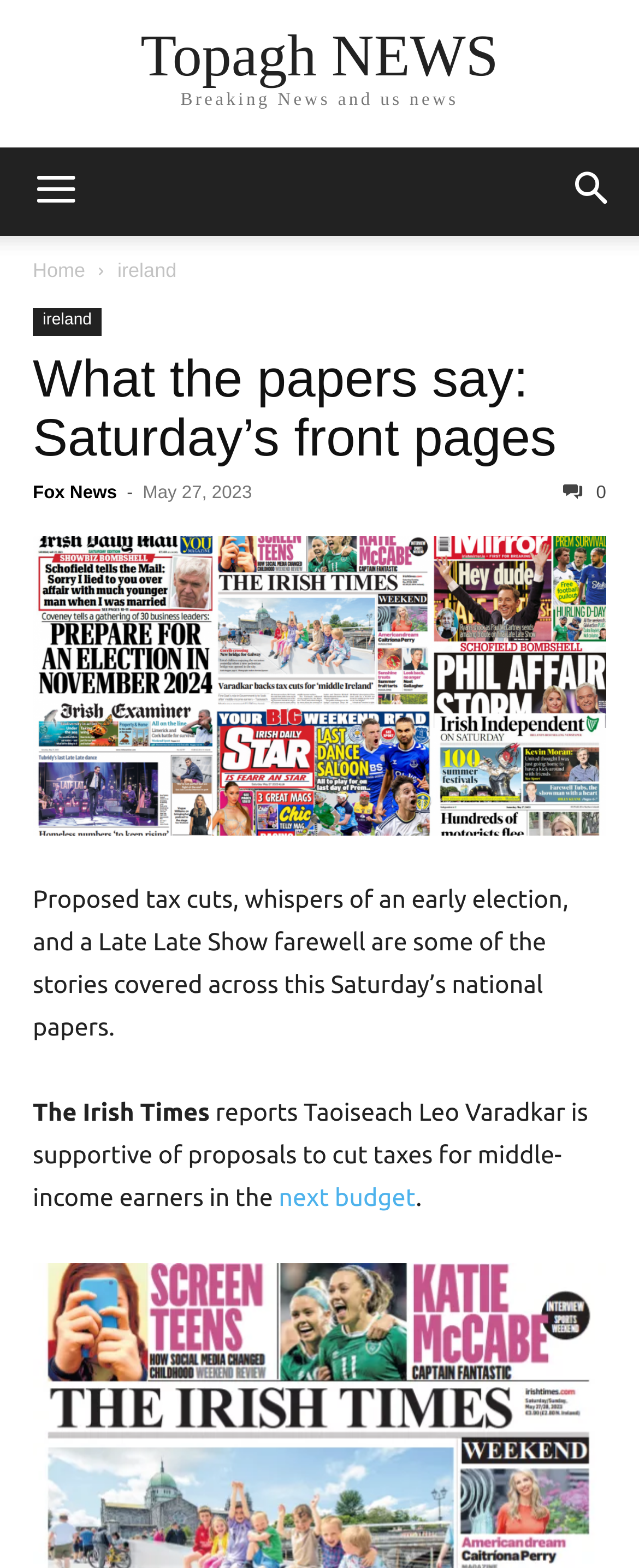What is the name of the news organization?
Answer the question with just one word or phrase using the image.

The Irish Times